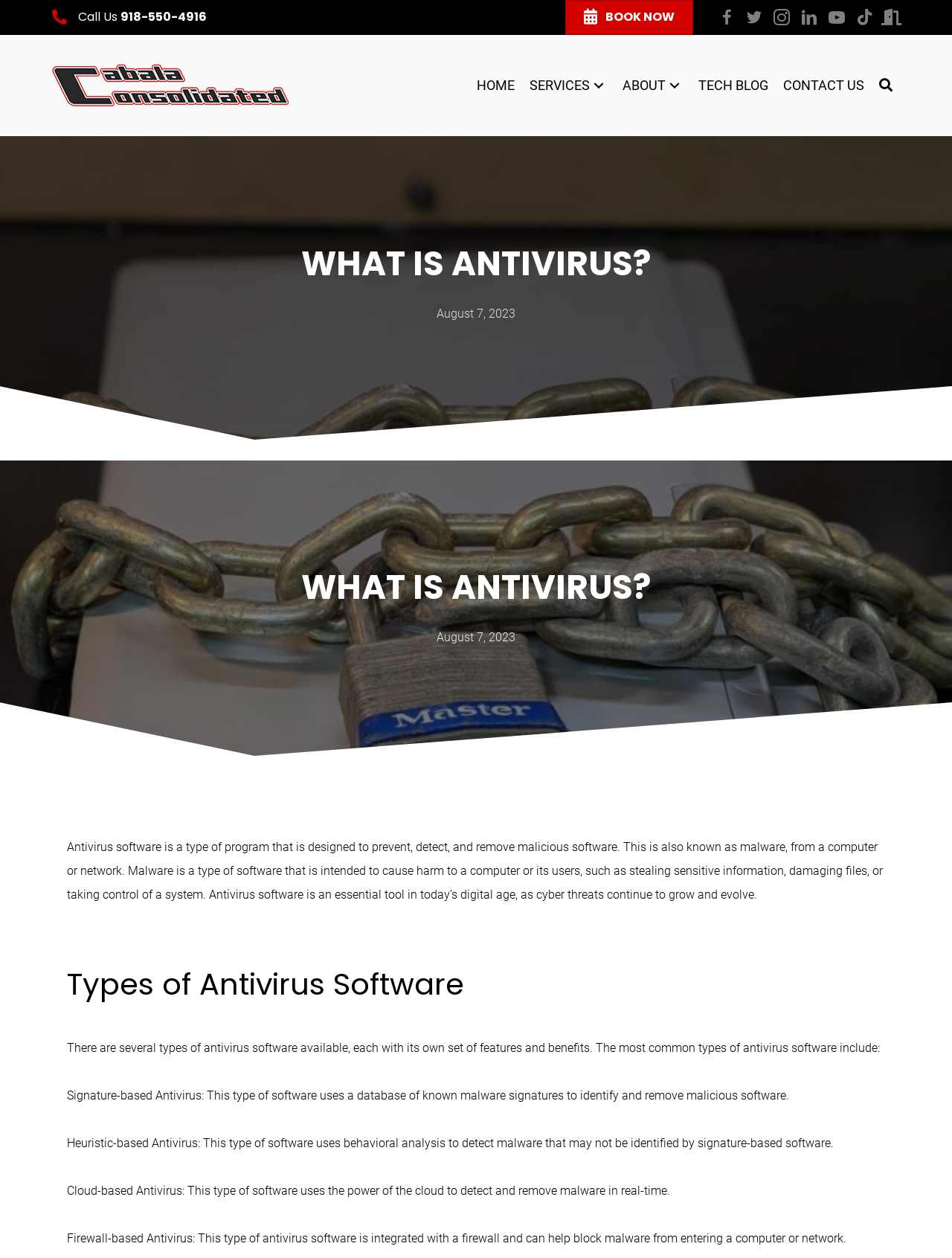Given the element description, predict the bounding box coordinates in the format (top-left x, top-left y, bottom-right x, bottom-right y), using floating point numbers between 0 and 1: Call Us 918-550-4916

[0.082, 0.004, 0.217, 0.023]